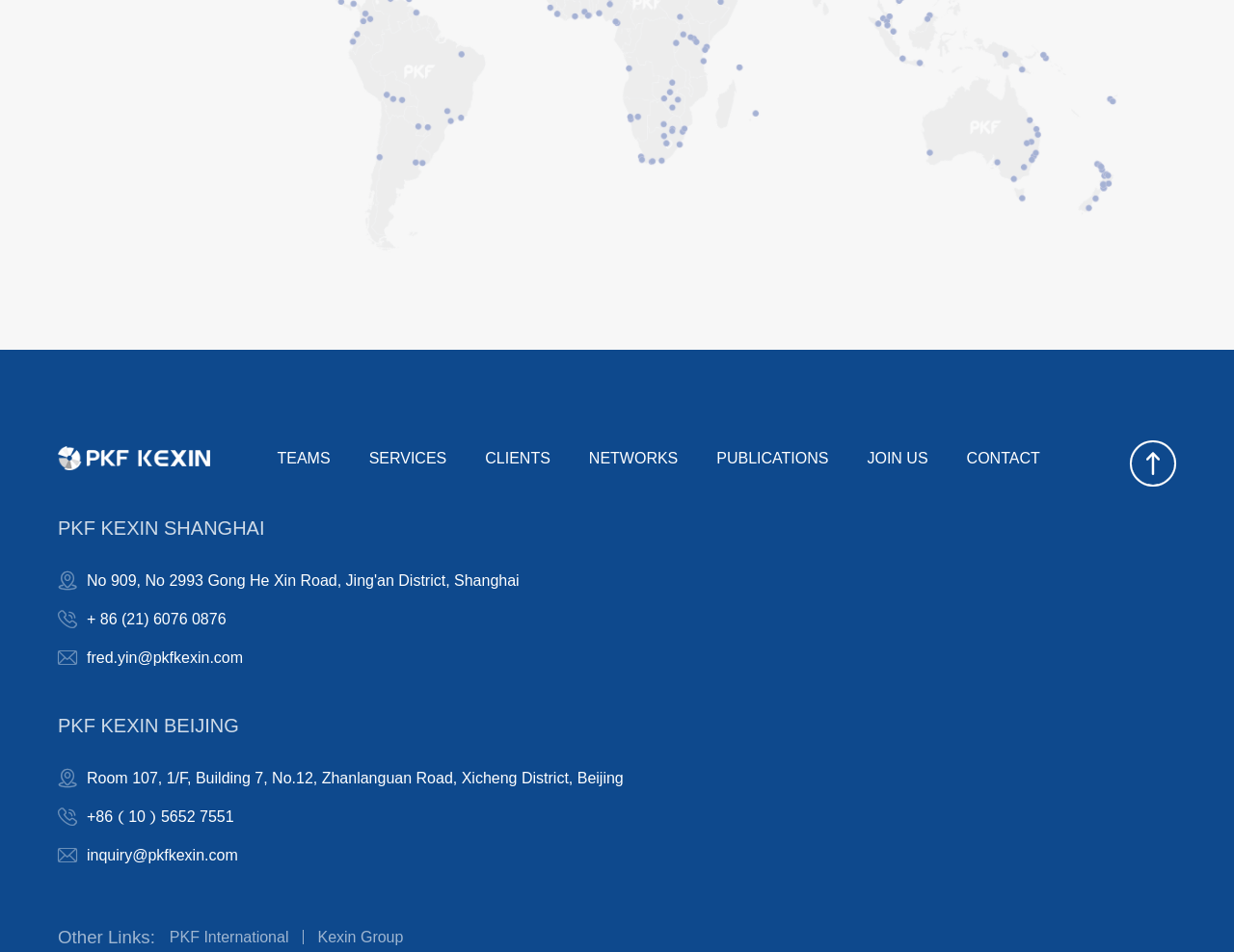Identify the bounding box coordinates for the element you need to click to achieve the following task: "Visit PKF International". Provide the bounding box coordinates as four float numbers between 0 and 1, in the form [left, top, right, bottom].

[0.126, 0.976, 0.246, 0.993]